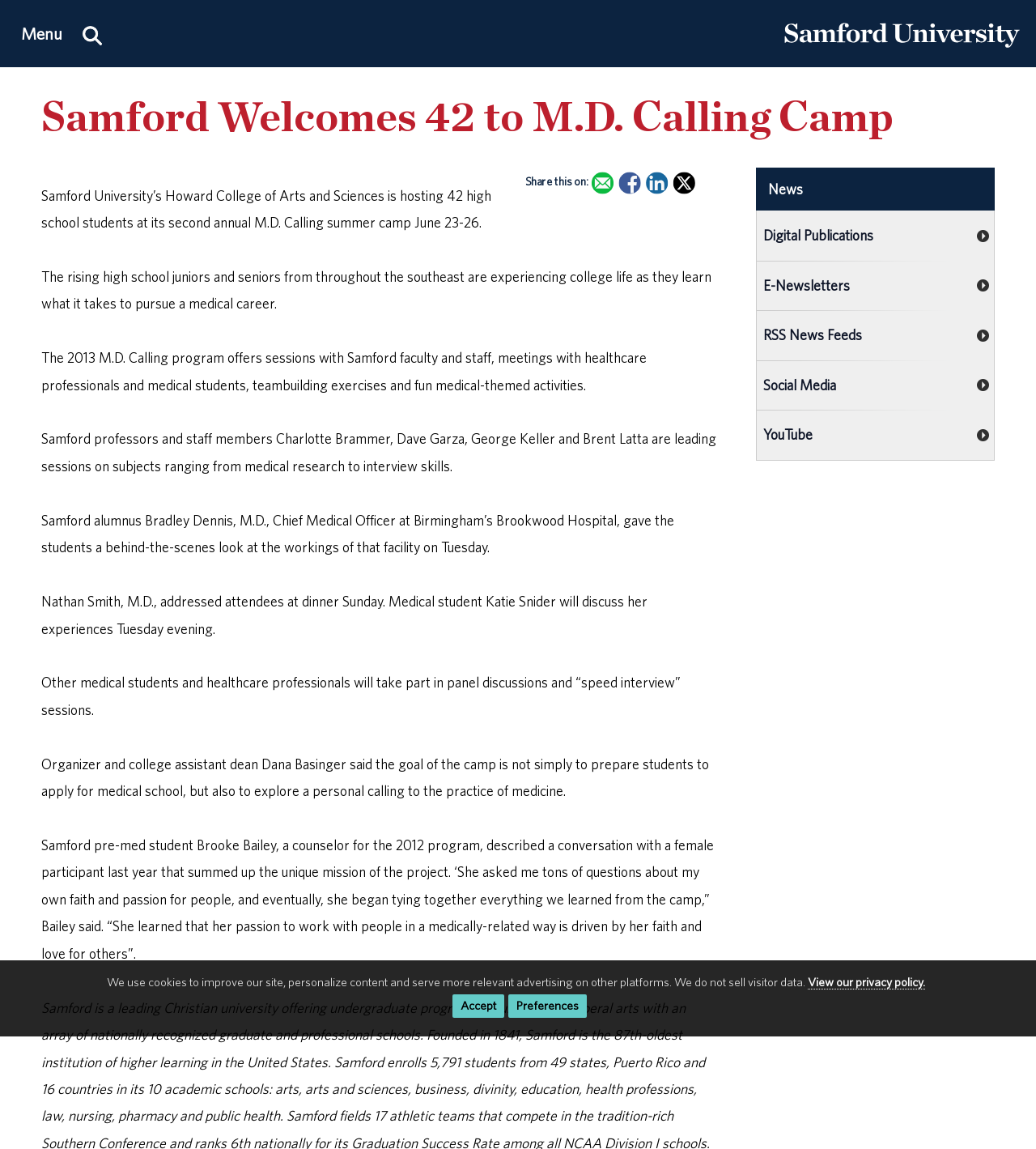Please identify the bounding box coordinates of the region to click in order to complete the task: "Search this site.". The coordinates must be four float numbers between 0 and 1, specified as [left, top, right, bottom].

[0.072, 0.0, 0.106, 0.058]